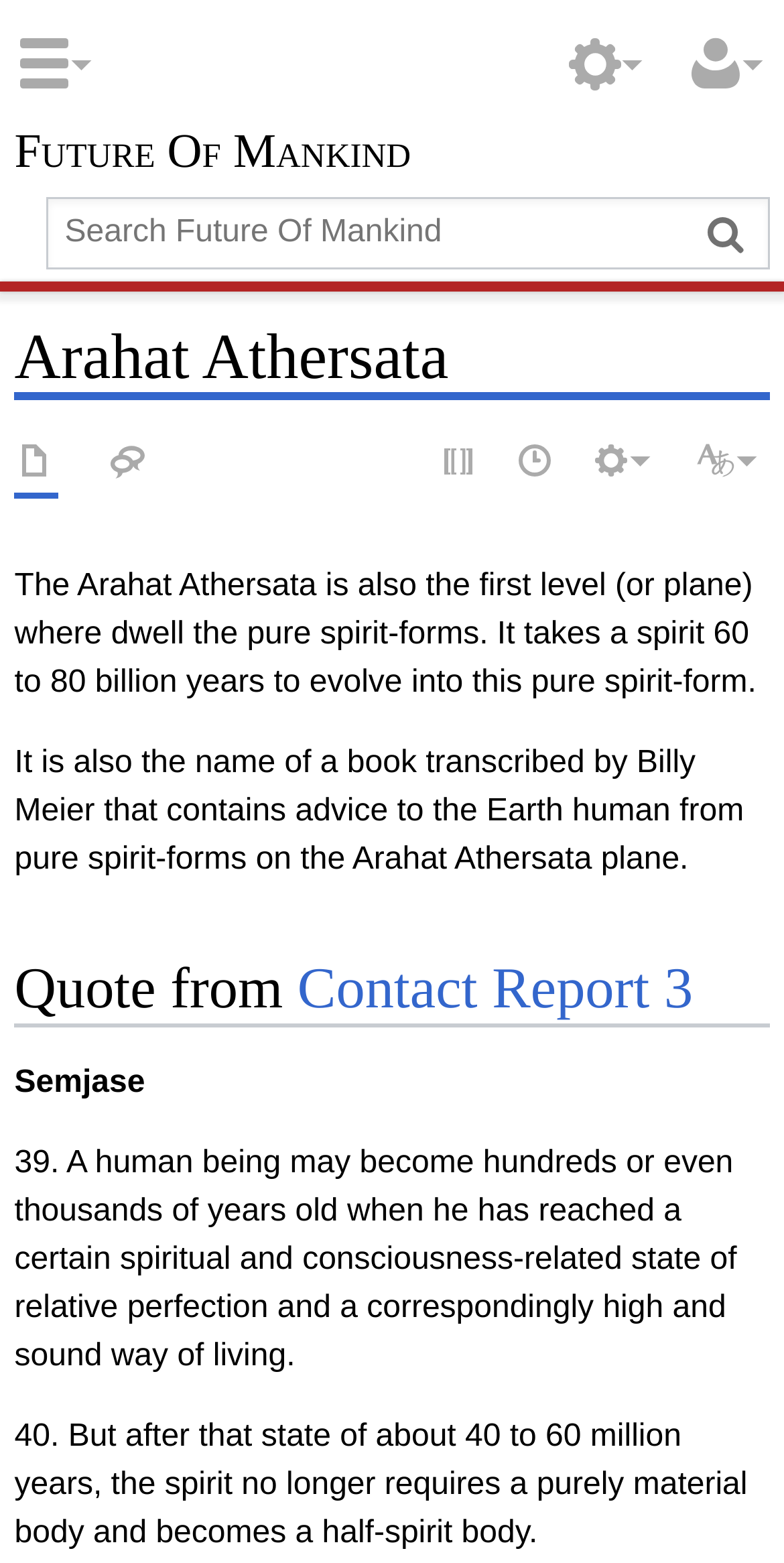Answer in one word or a short phrase: 
How long does it take for a spirit to evolve into a pure spirit-form?

60 to 80 billion years